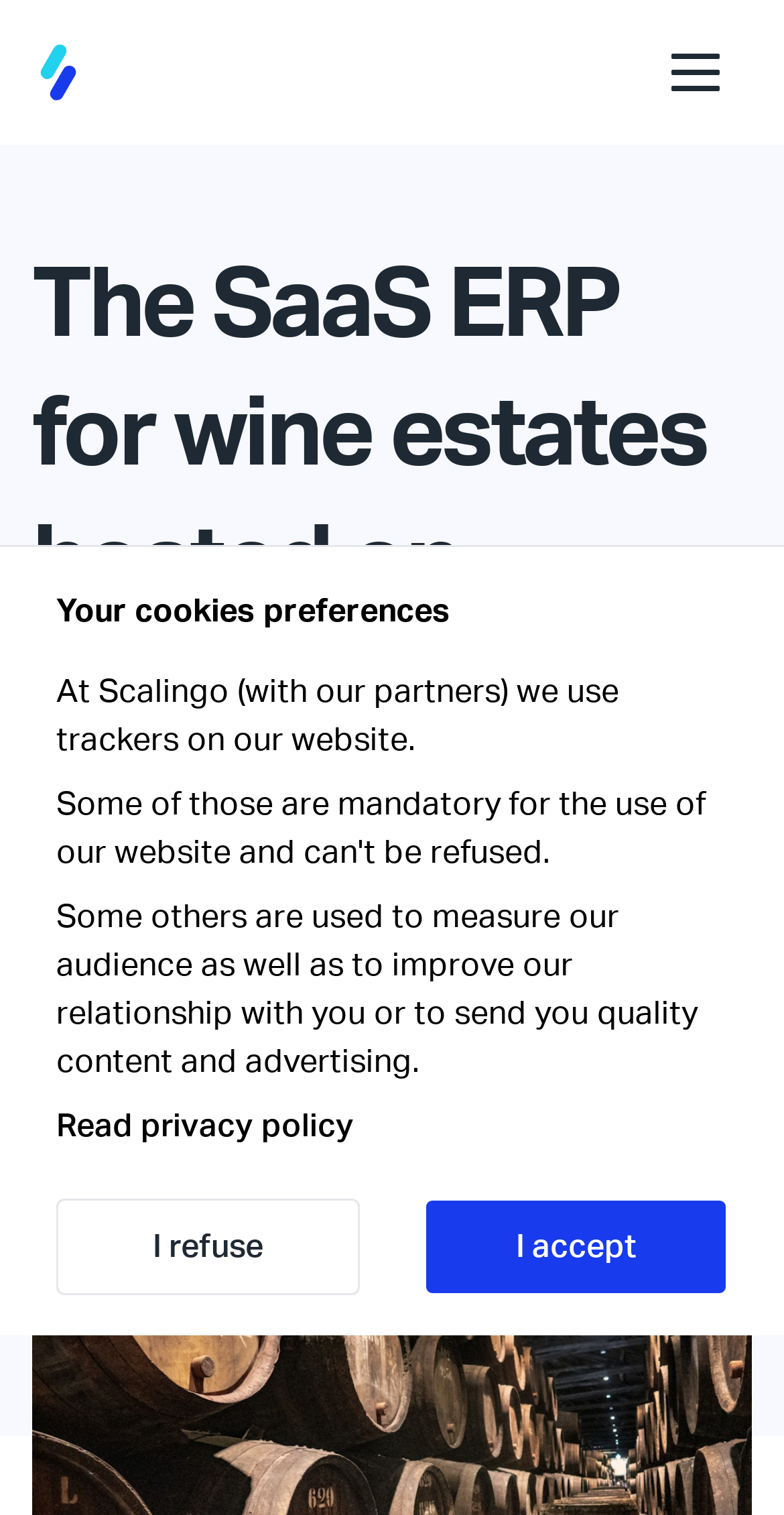How many images are on the webpage?
Based on the image, give a concise answer in the form of a single word or short phrase.

4